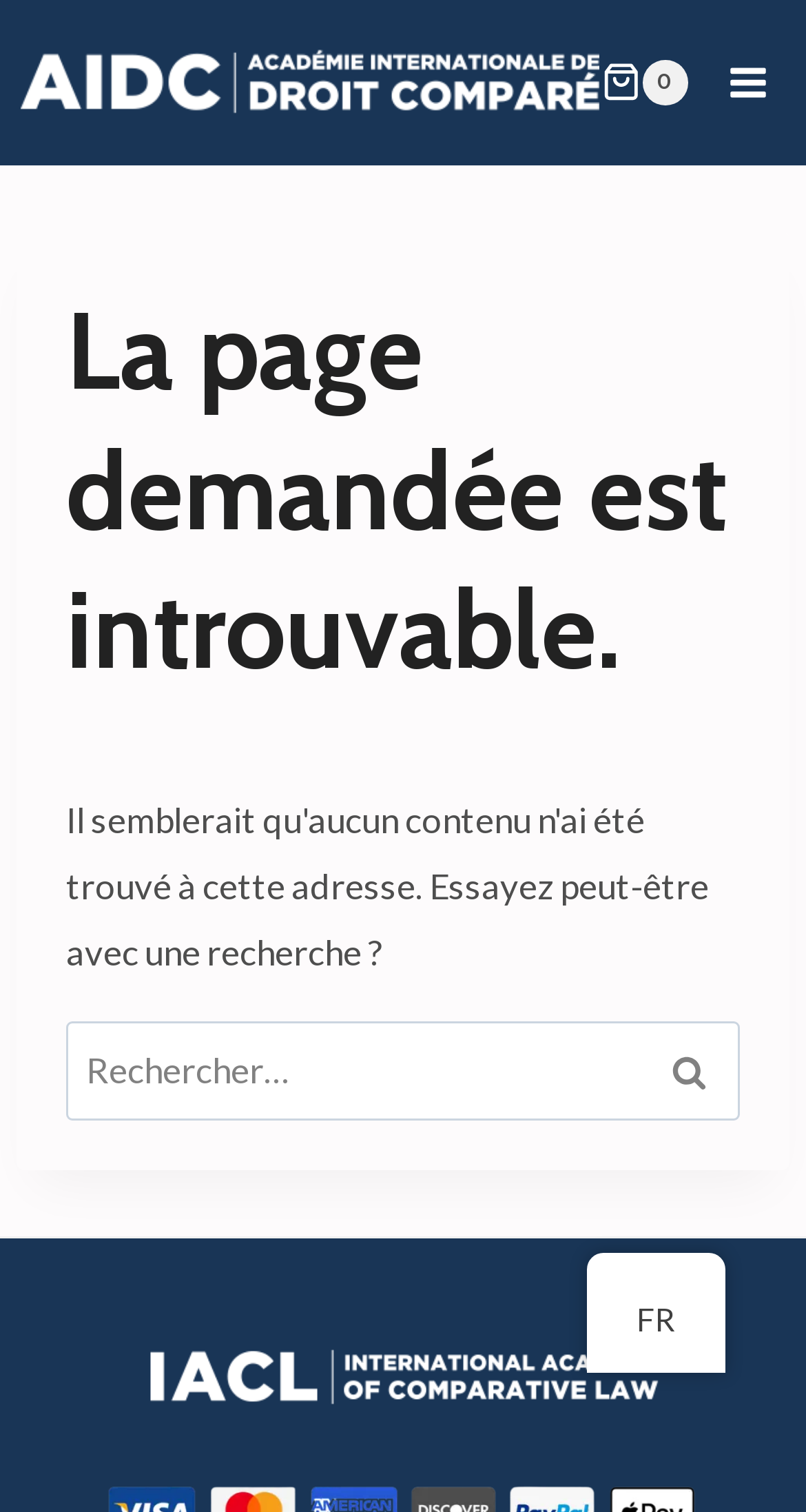Describe all the key features and sections of the webpage thoroughly.

The webpage is titled "Page non trouvée – AIDC-IACL" and appears to be an error page. At the top left, there is a link and an image with the text "AIDC-IACL". To the right of this, there is a shopping cart button with an image and a text "0" indicating the number of items in the cart. Next to the shopping cart button, there is an "Open menu" button with a toggle menu image.

Below these top navigation elements, the main content area begins. It contains a header section with a heading that reads "La page demandée est introuvable", which translates to "The requested page is not found". 

Underneath the header, there is a search section with a label "Rechercher\xa0:" (meaning "Search" in French), a search box, and a "Rechercher" (Search) button. 

At the bottom right of the page, there is a link "FR", which likely represents the French language option. Below this, there is a "Scroll to top" button.